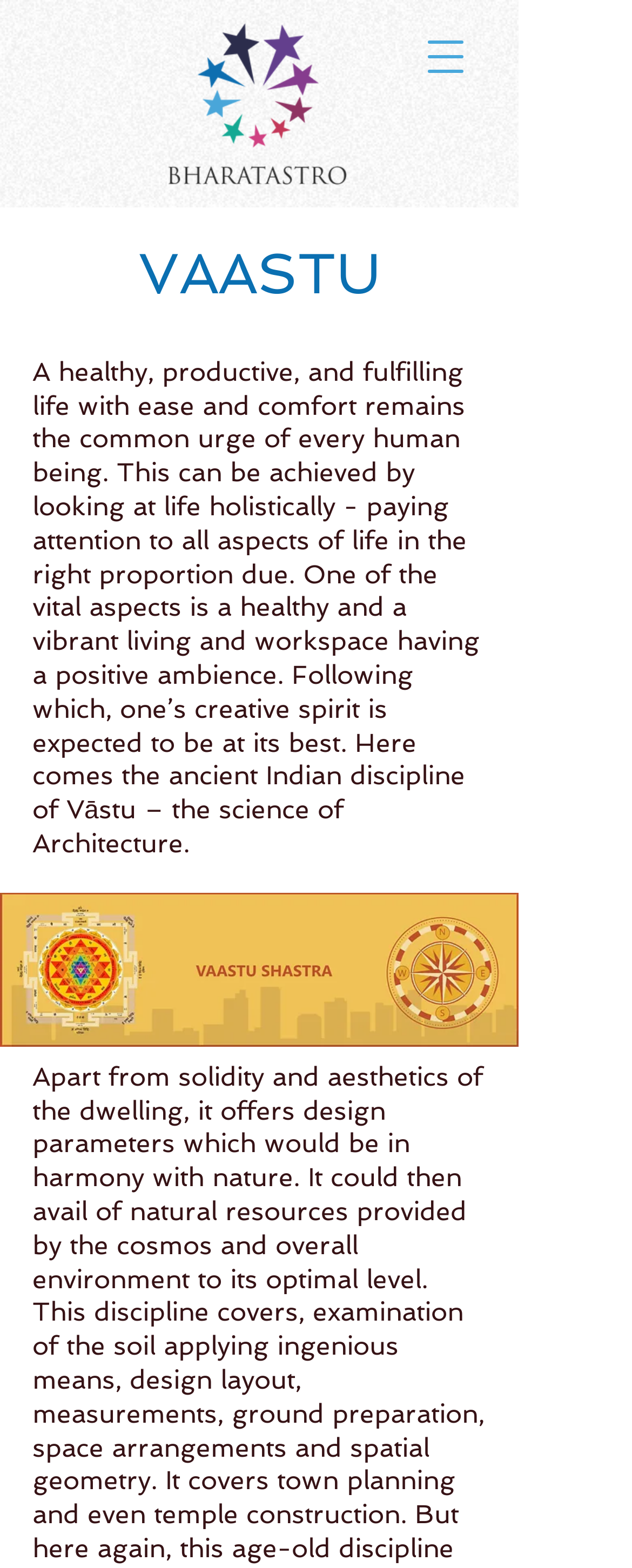What is the relationship between Vāstu and creativity?
With the help of the image, please provide a detailed response to the question.

According to the webpage, Vāstu is expected to enhance one's creative spirit by creating a positive ambience in living and workspace, which is conducive to productivity and fulfillment.